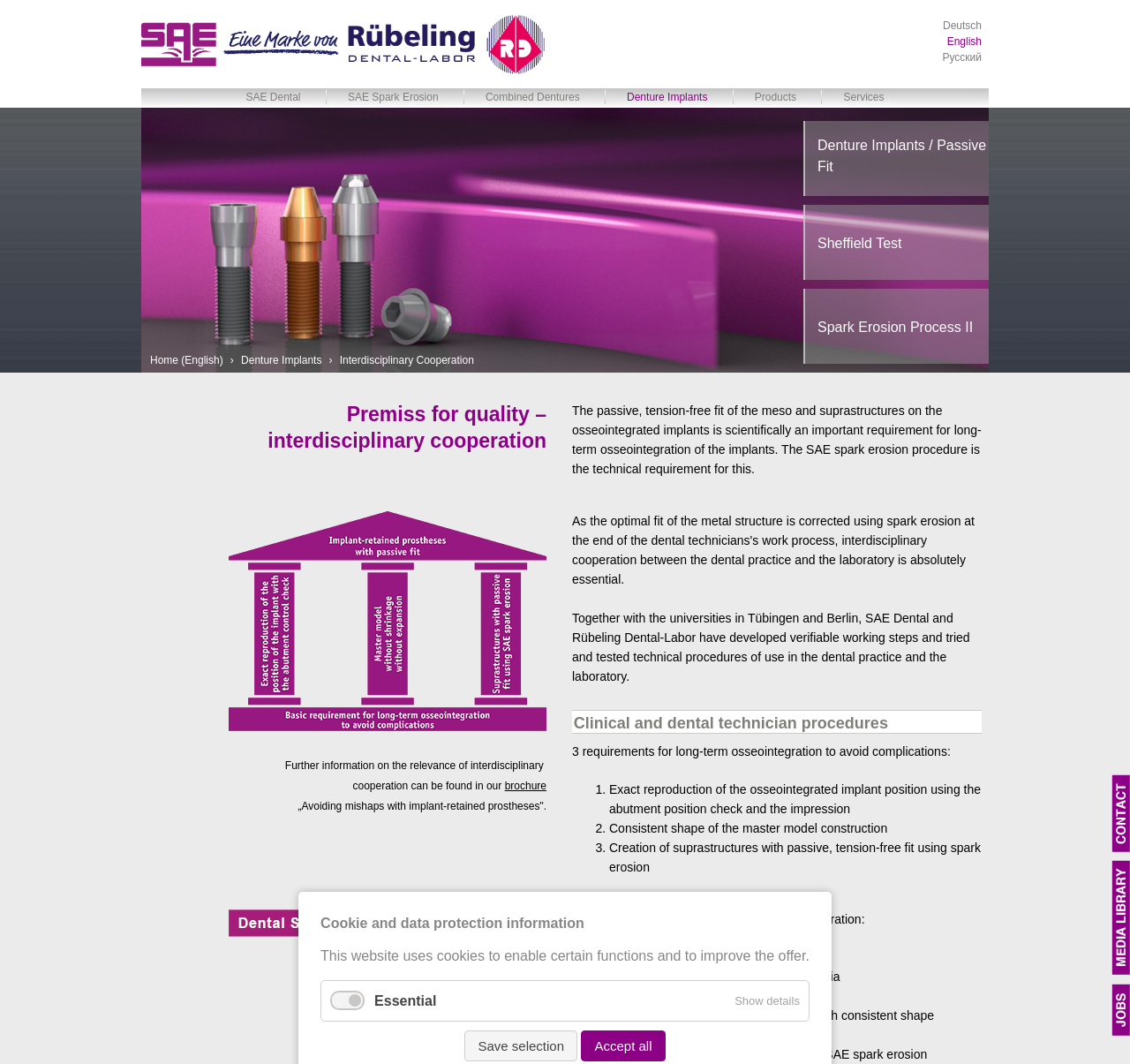Respond to the question below with a single word or phrase:
What is the purpose of SAE spark erosion?

Passive fit